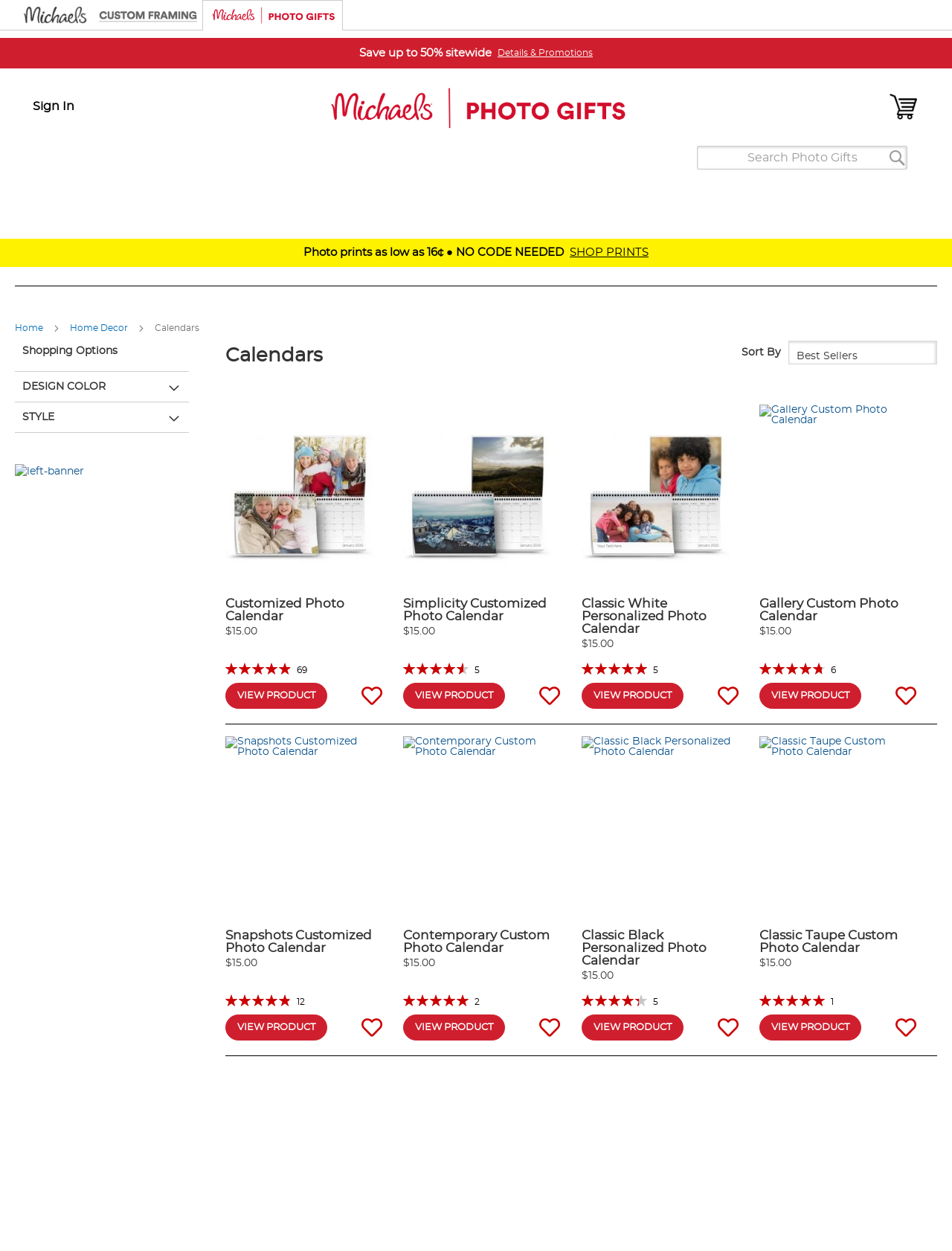Using the provided element description: "Prints & Panos", identify the bounding box coordinates. The coordinates should be four floats between 0 and 1 in the order [left, top, right, bottom].

[0.016, 0.841, 0.468, 0.872]